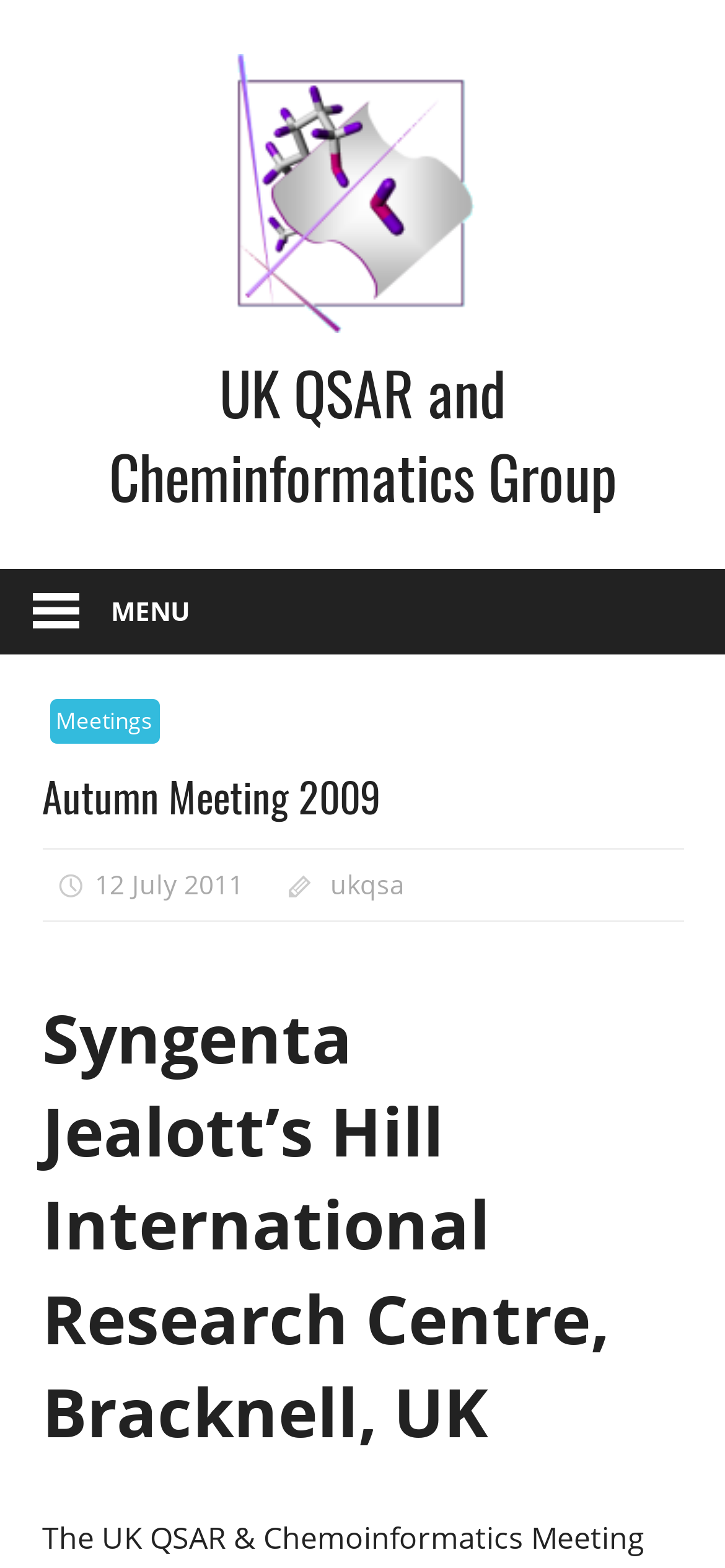Please give a succinct answer to the question in one word or phrase:
What is the date of the Autumn Meeting 2009?

12 July 2011